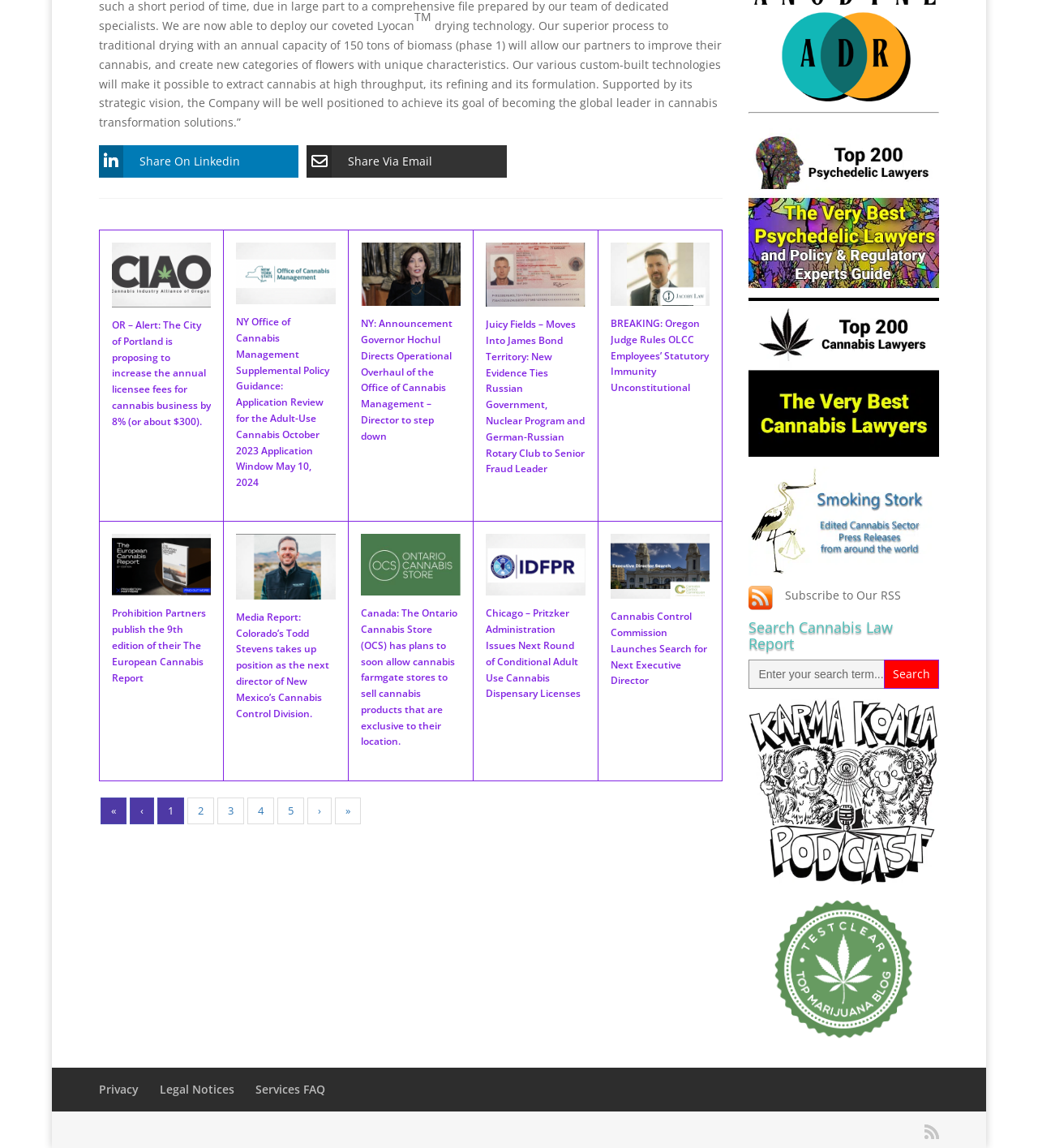Please provide the bounding box coordinate of the region that matches the element description: parent_node: Search for: value="Search". Coordinates should be in the format (top-left x, top-left y, bottom-right x, bottom-right y) and all values should be between 0 and 1.

[0.852, 0.575, 0.905, 0.6]